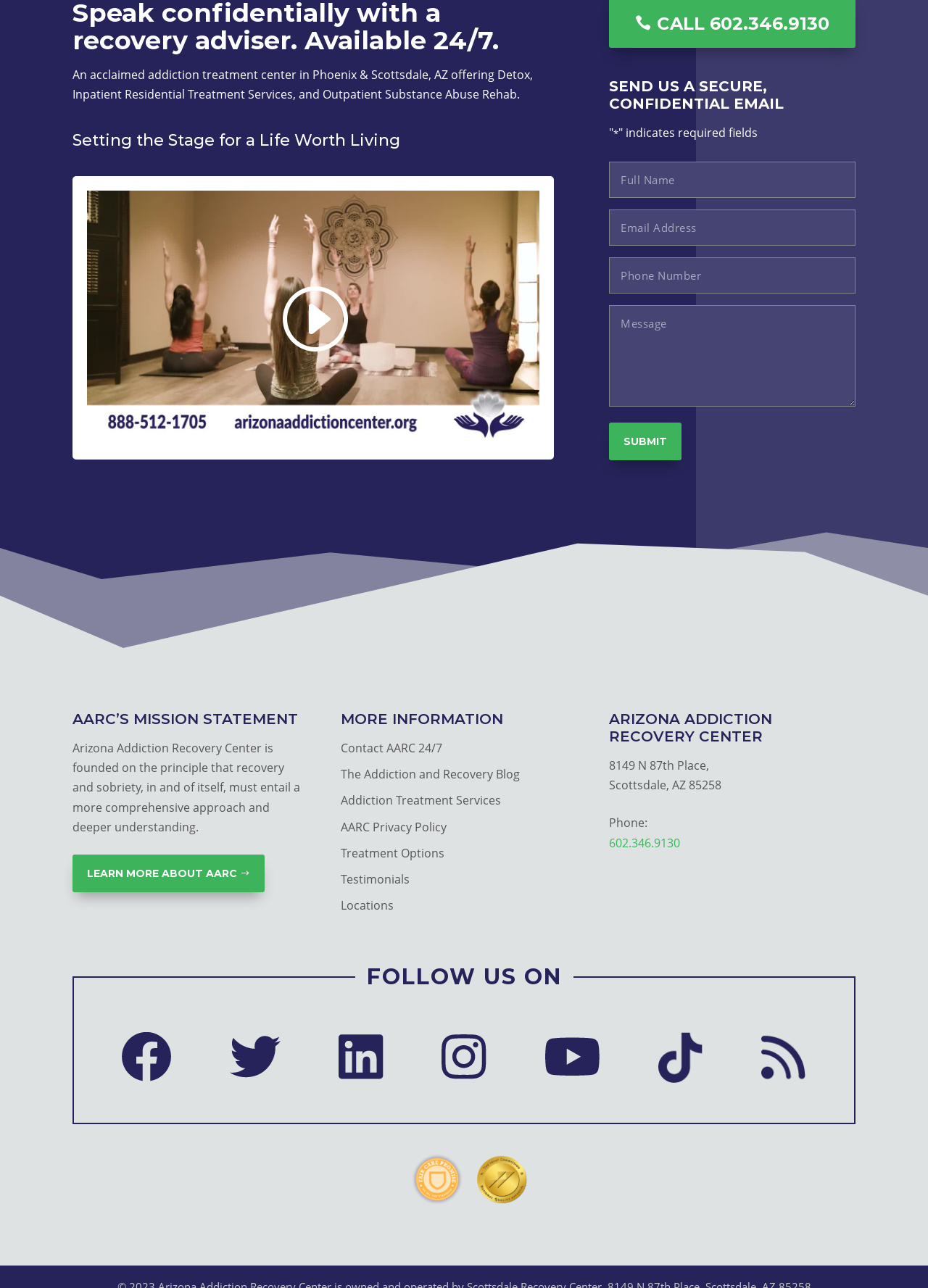Please locate the bounding box coordinates for the element that should be clicked to achieve the following instruction: "Click the 'LEARN MORE ABOUT AARC' link". Ensure the coordinates are given as four float numbers between 0 and 1, i.e., [left, top, right, bottom].

[0.078, 0.663, 0.285, 0.693]